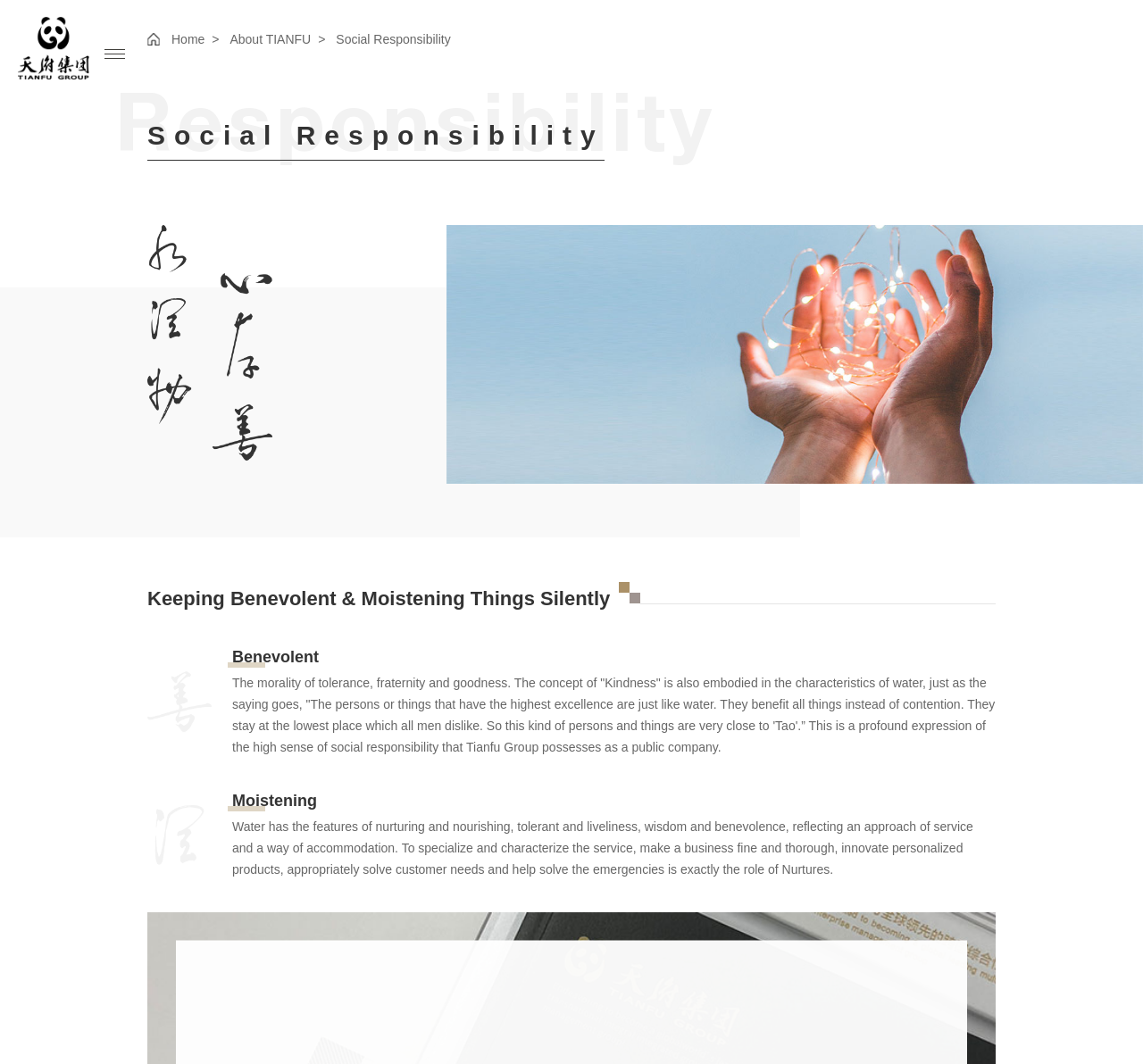What is the concept of 'Kindness'?
Using the image as a reference, answer the question in detail.

According to the webpage, the concept of 'Kindness' is embodied in the characteristics of water, which benefits all things instead of contention, and stays at the lowest place which all men dislike, reflecting a high sense of social responsibility.